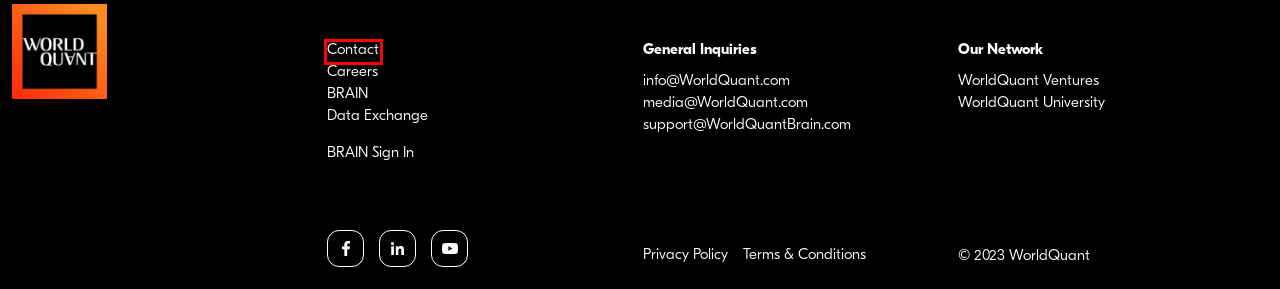Examine the webpage screenshot and identify the UI element enclosed in the red bounding box. Pick the webpage description that most accurately matches the new webpage after clicking the selected element. Here are the candidates:
A. Terms & Conditions - WorldQuant
B. WQU | A Leader in Global Education · WQU
C. Contact - WorldQuant
D. Careers - WorldQuant
E. Privacy Policy - WorldQuant
F. WorldQuant BRAIN
G. Data Exchange - WorldQuant
H. BRAIN - WorldQuant

C